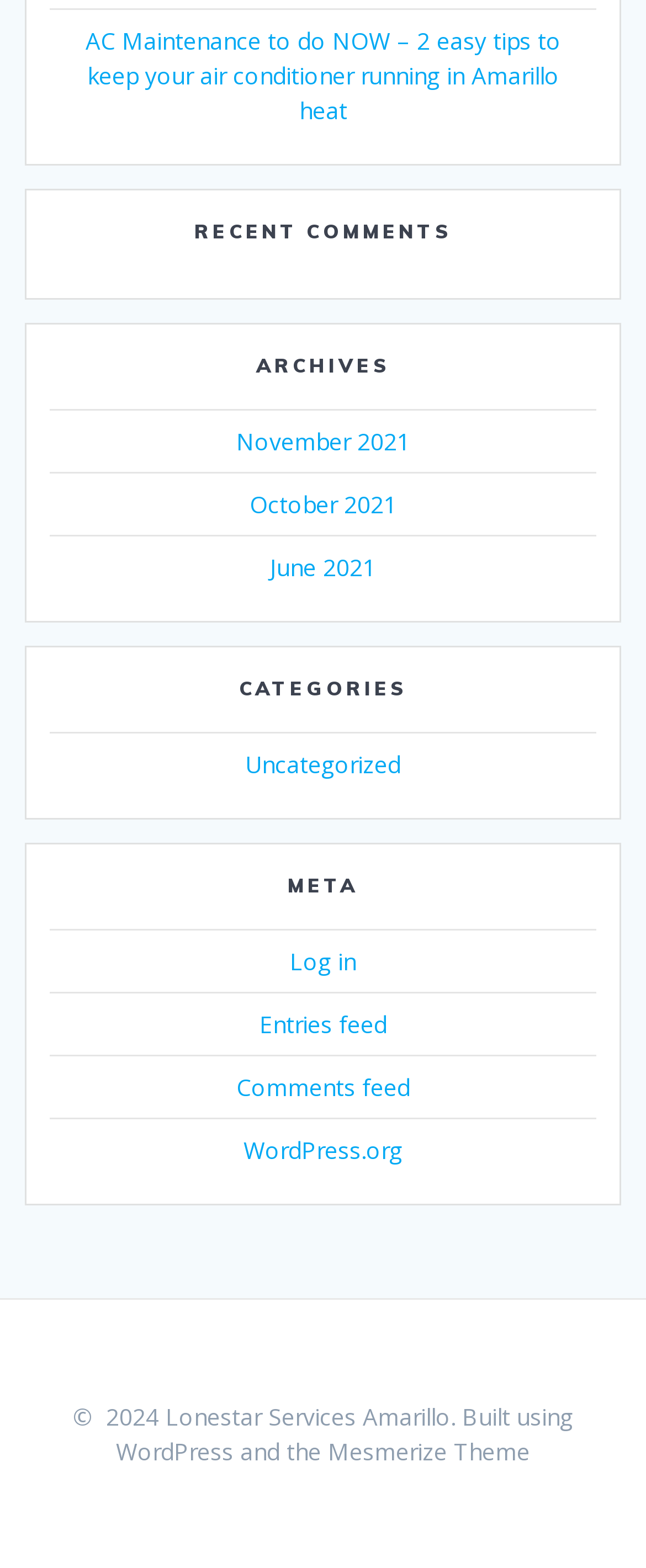Refer to the element description WordPress.org and identify the corresponding bounding box in the screenshot. Format the coordinates as (top-left x, top-left y, bottom-right x, bottom-right y) with values in the range of 0 to 1.

[0.377, 0.724, 0.623, 0.744]